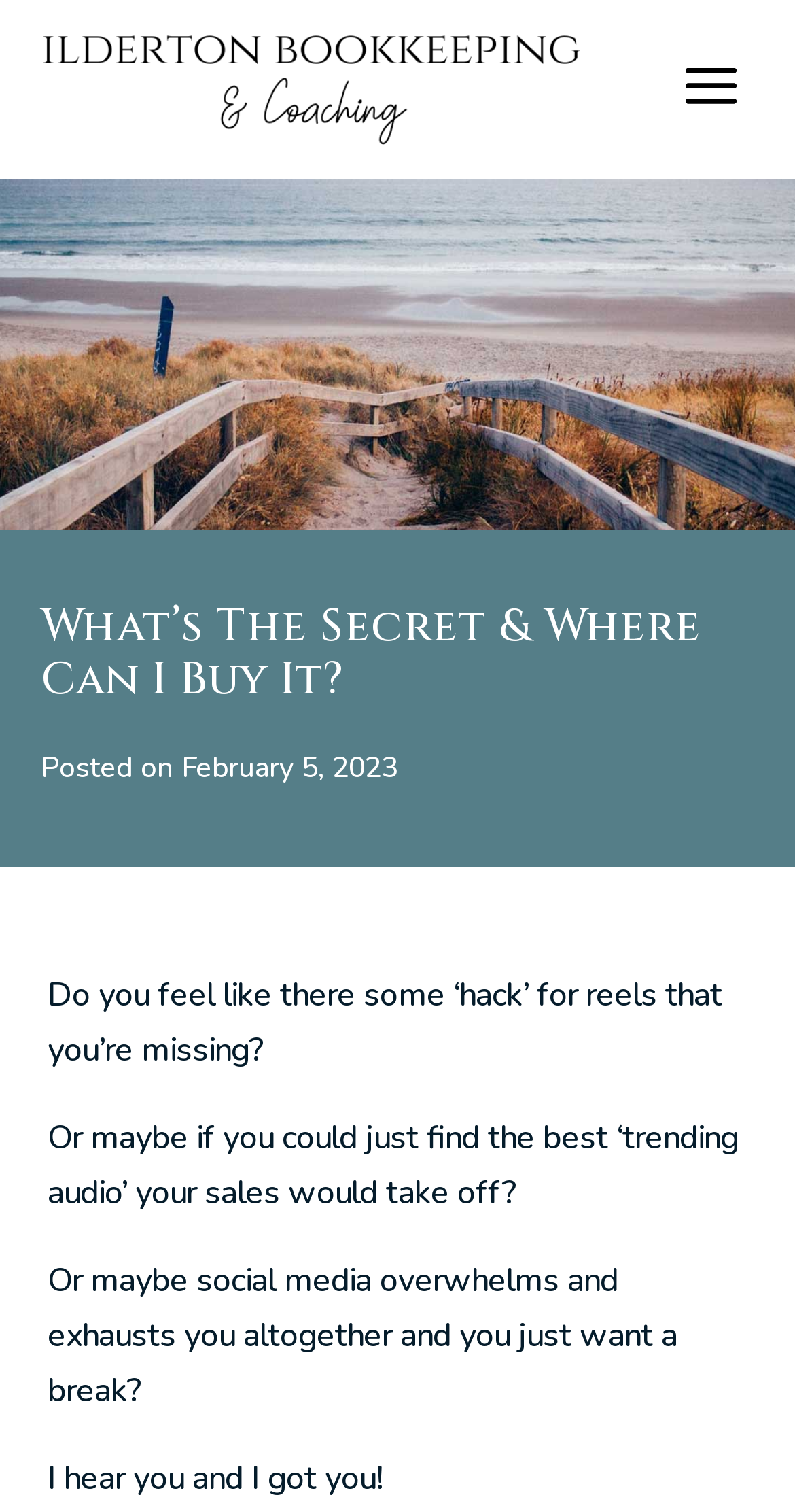What is the name of the company?
Give a one-word or short phrase answer based on the image.

Ilderton Bookkeeping LLC